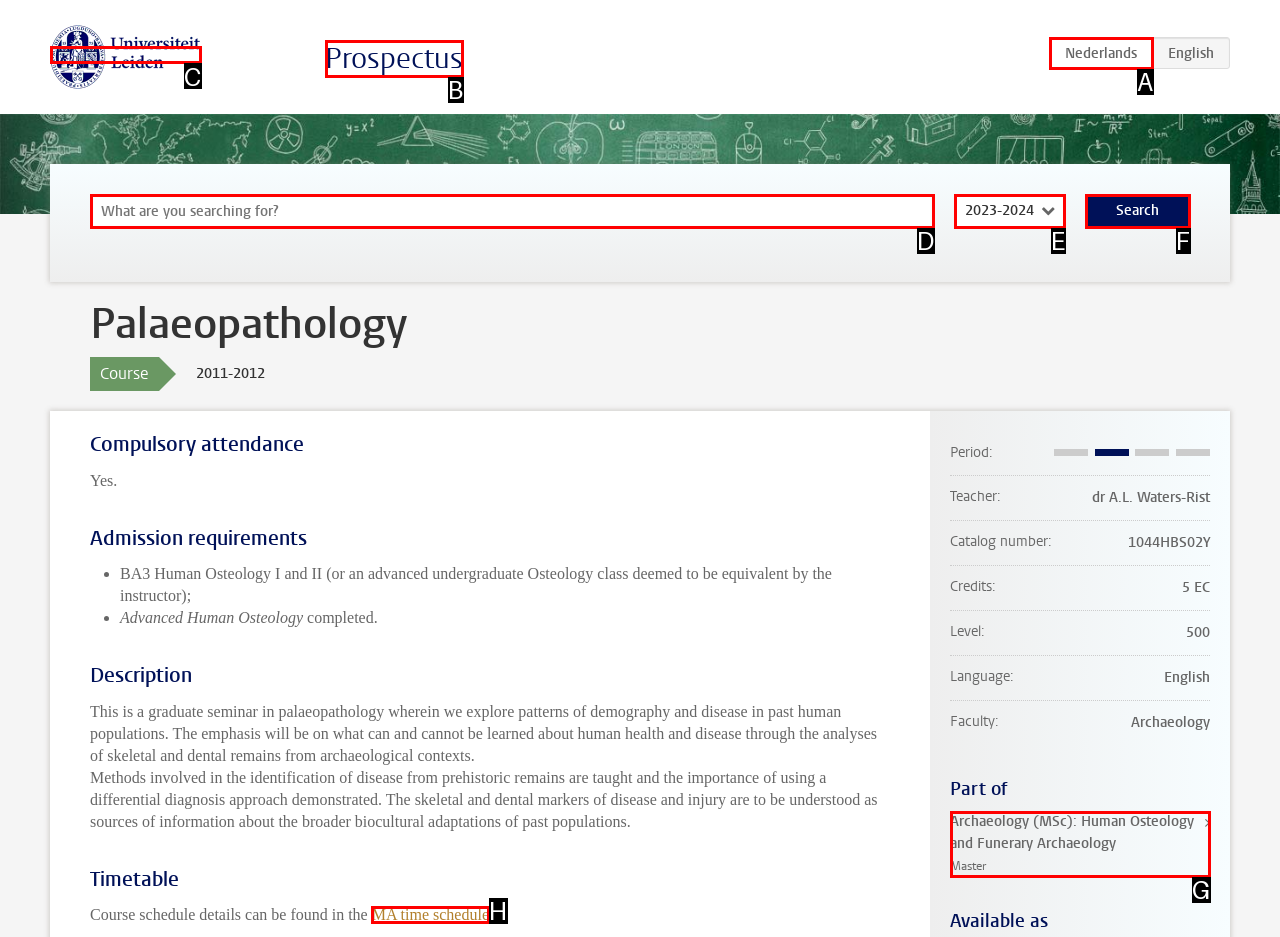Tell me which one HTML element best matches the description: Search Answer with the option's letter from the given choices directly.

F